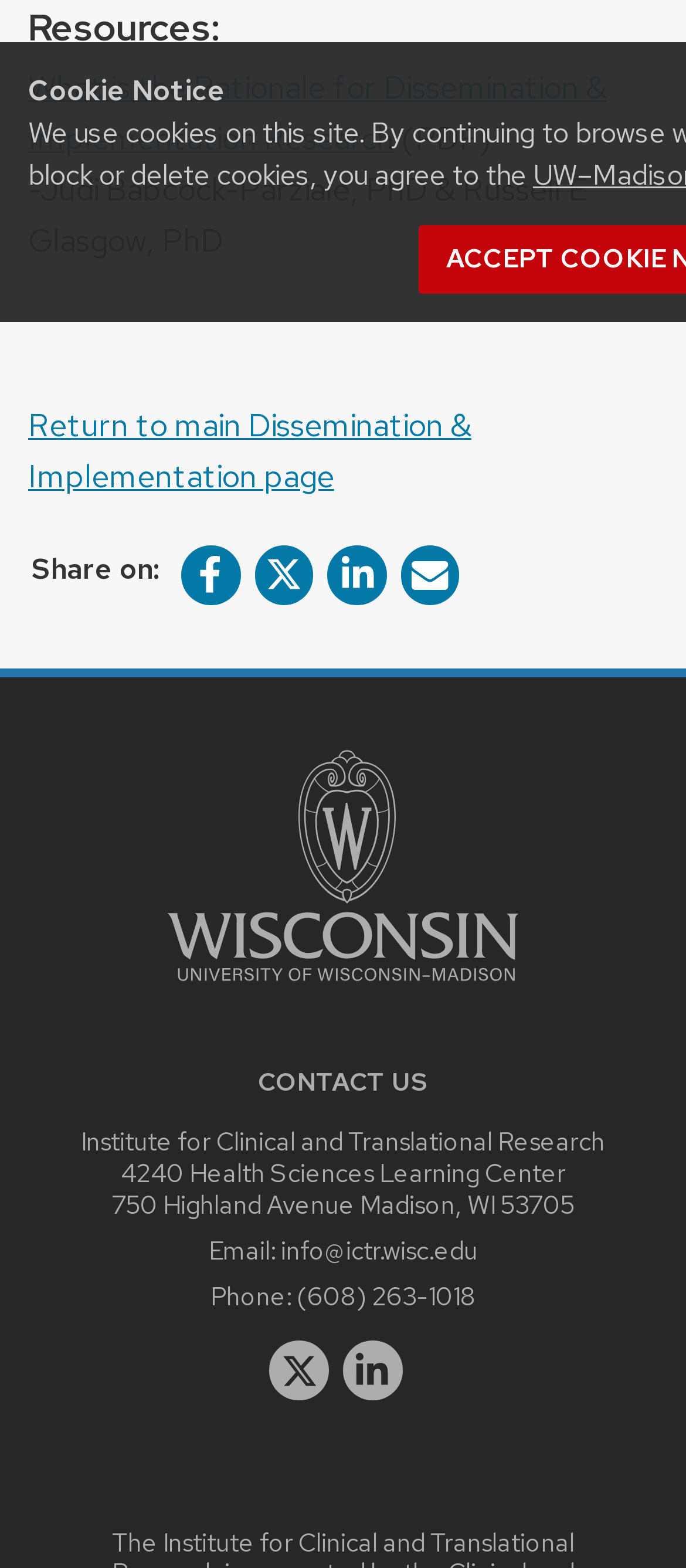Show me the bounding box coordinates of the clickable region to achieve the task as per the instruction: "click the first link".

None